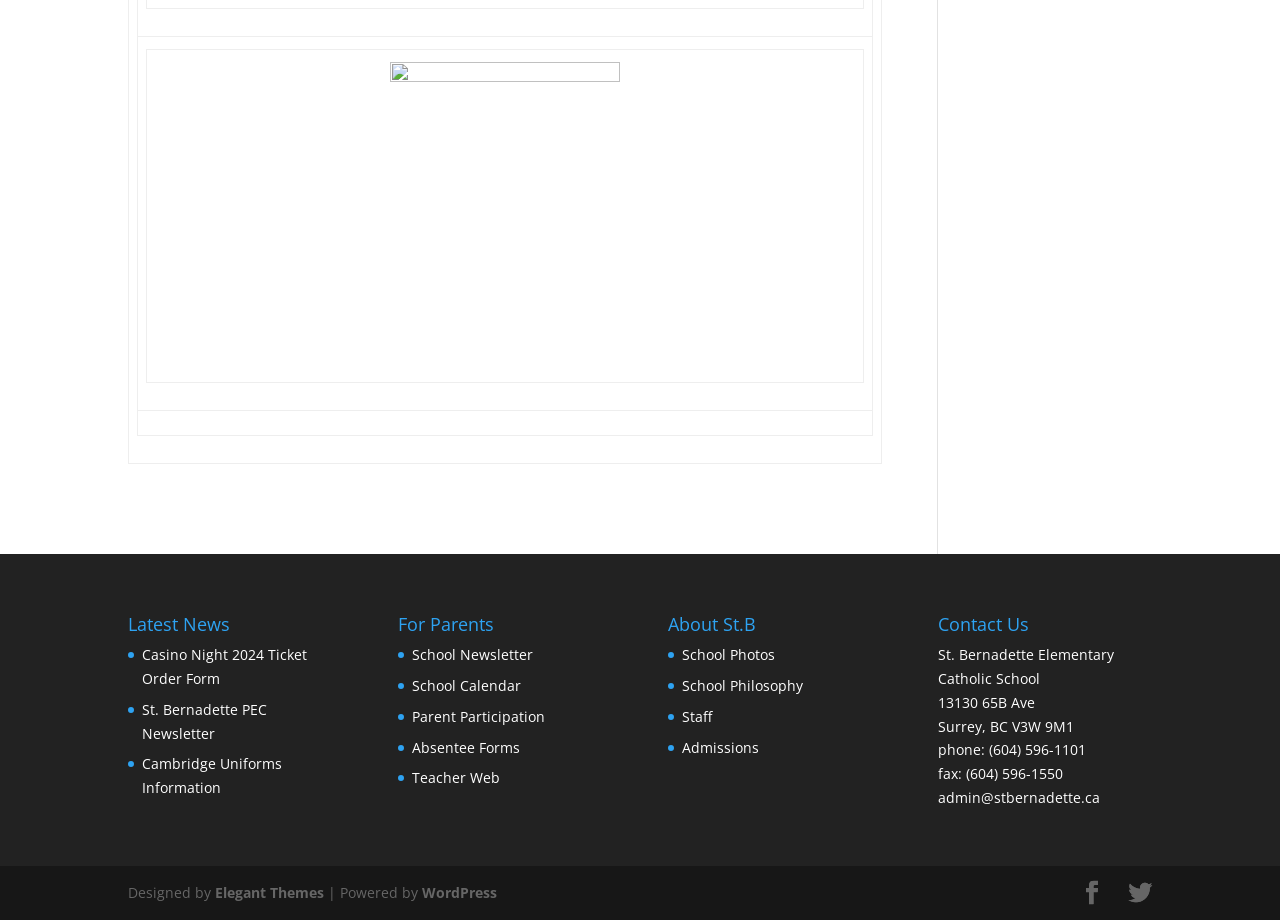What is the address of the school?
Using the image, answer in one word or phrase.

13130 65B Ave, Surrey, BC V3W 9M1